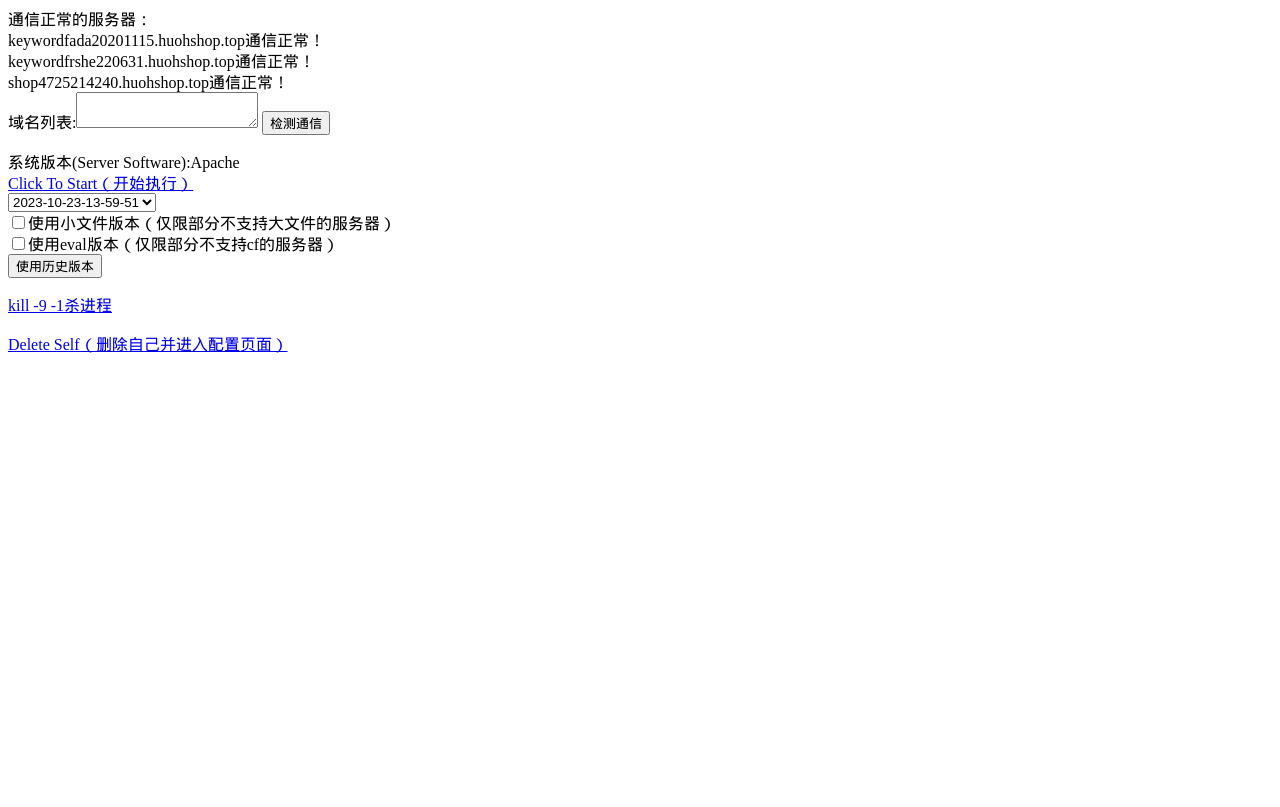How many servers are listed as communicating normally?
Identify the answer in the screenshot and reply with a single word or phrase.

3